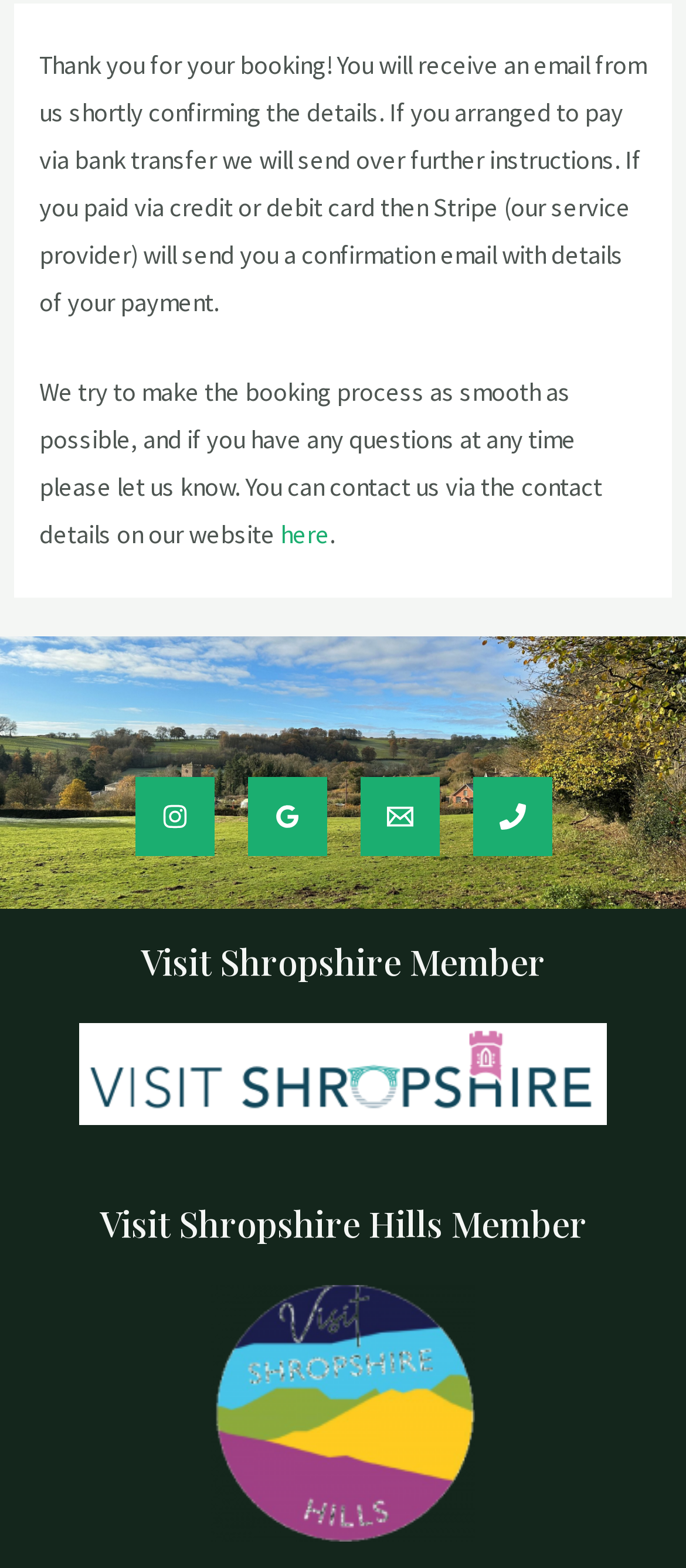Given the description of a UI element: "parent_node: Visit Shropshire Member", identify the bounding box coordinates of the matching element in the webpage screenshot.

[0.115, 0.673, 0.885, 0.693]